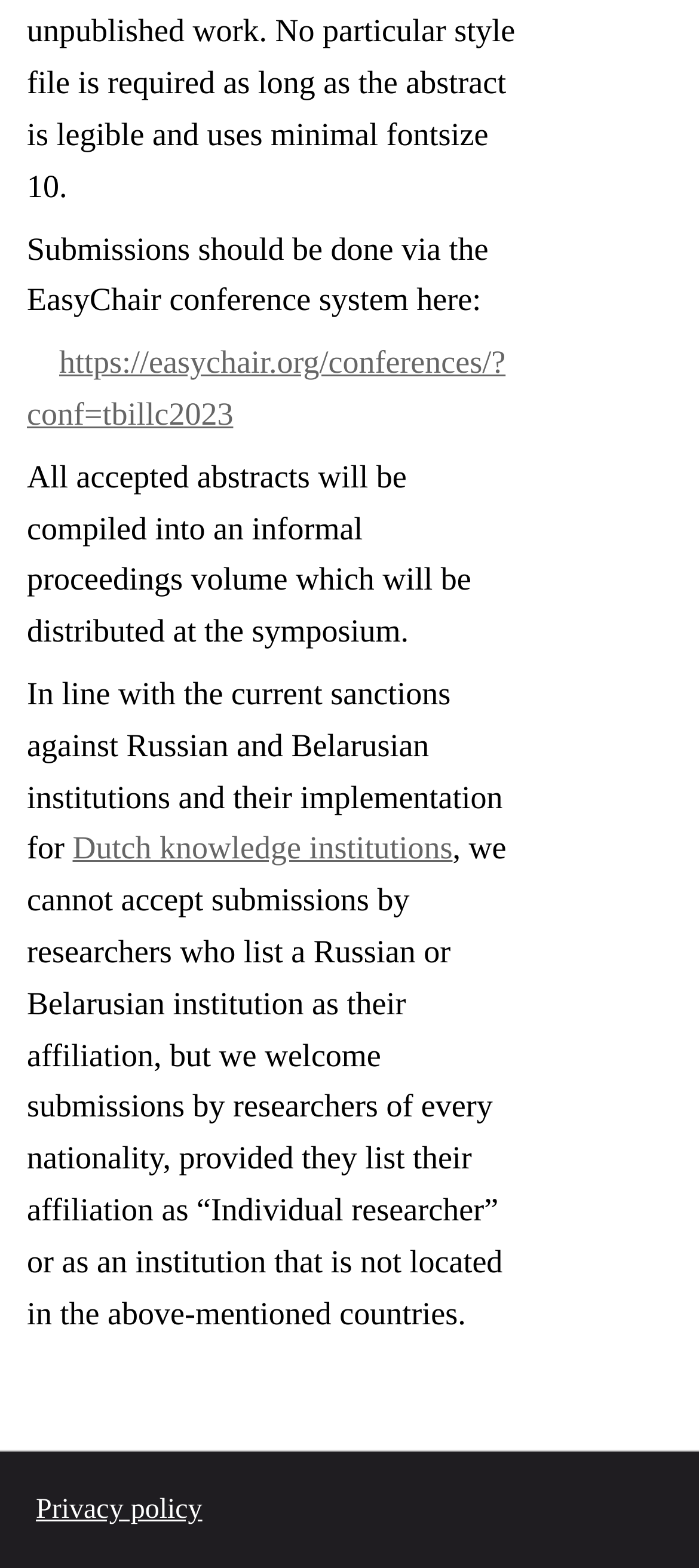Using the provided element description "Dutch knowledge institutions", determine the bounding box coordinates of the UI element.

[0.104, 0.53, 0.647, 0.552]